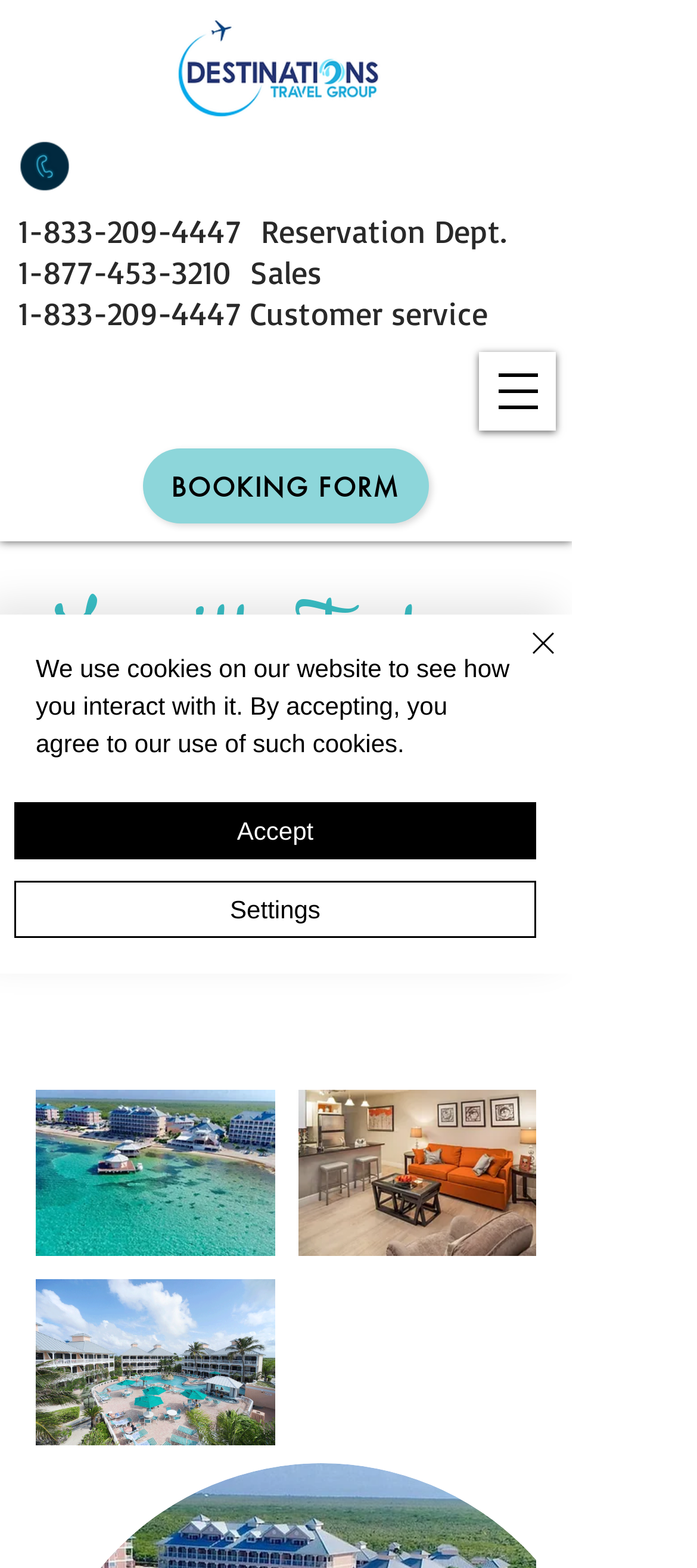Respond to the question below with a single word or phrase:
What is the name of the resort?

Morritts Tortuga Club Resort